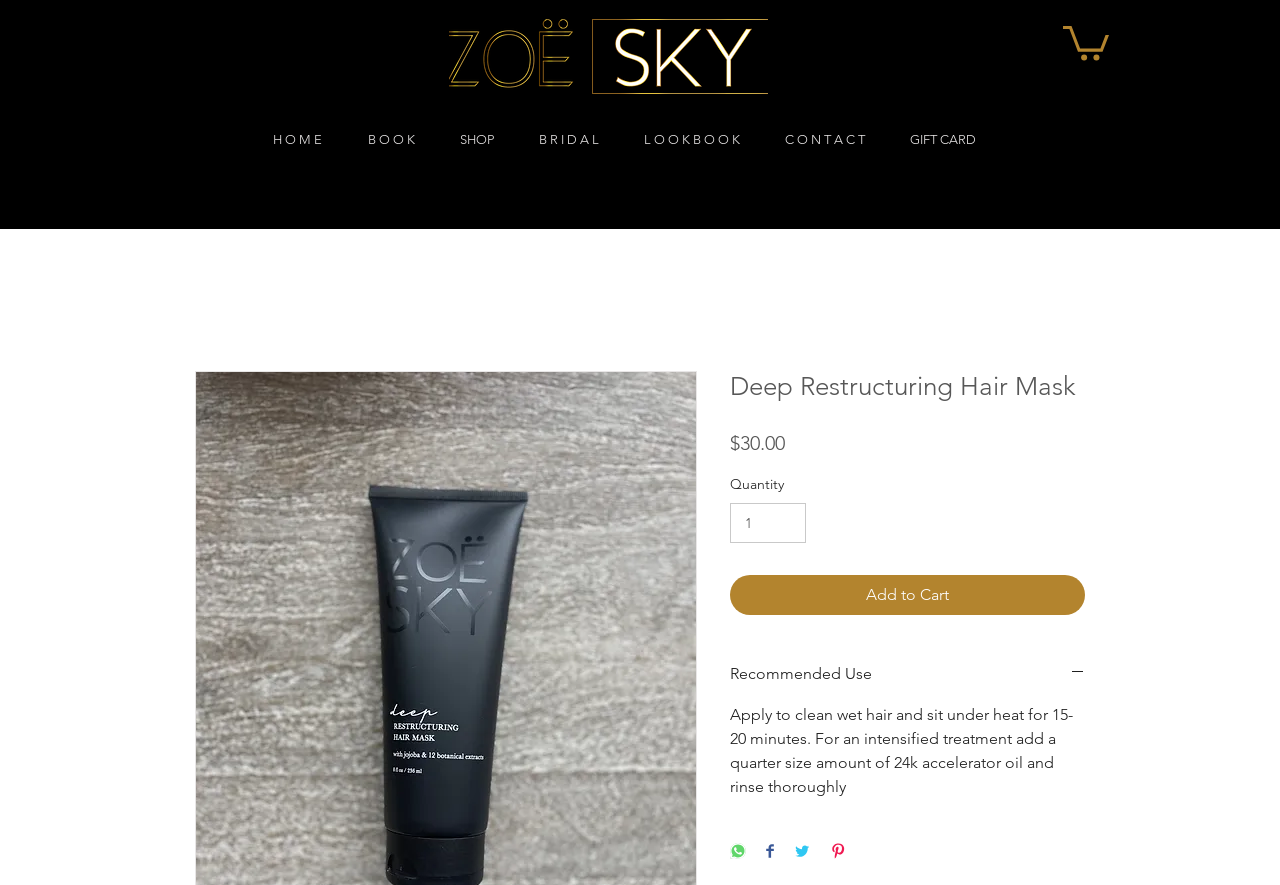What is the recommended use of the hair mask?
From the image, respond using a single word or phrase.

Apply to clean wet hair and sit under heat for 15-20 minutes